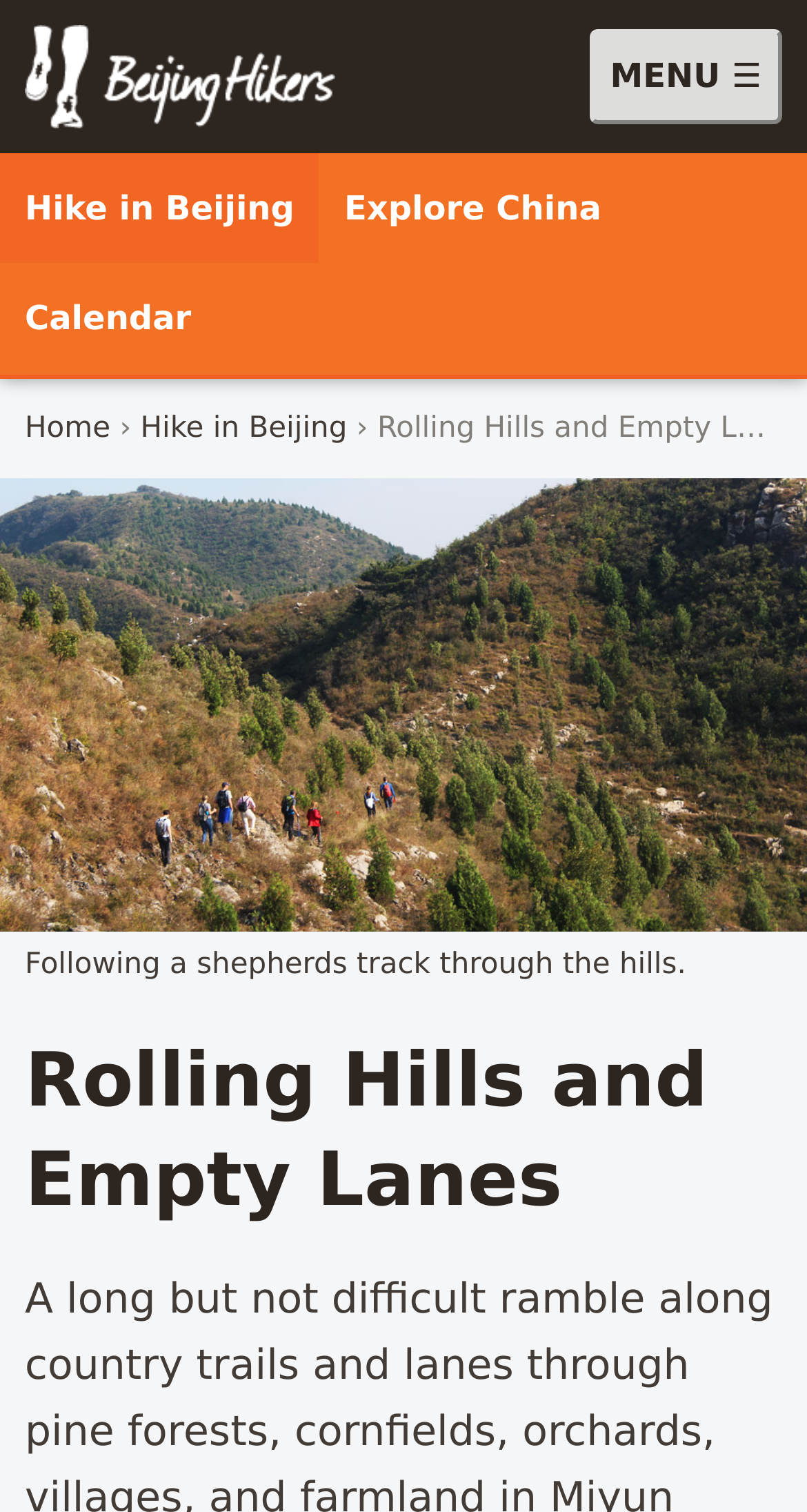By analyzing the image, answer the following question with a detailed response: What is the purpose of the button at the top-right corner?

The button at the top-right corner has the text 'MENU' and is a popup button, indicating that it is used to display a menu when clicked.